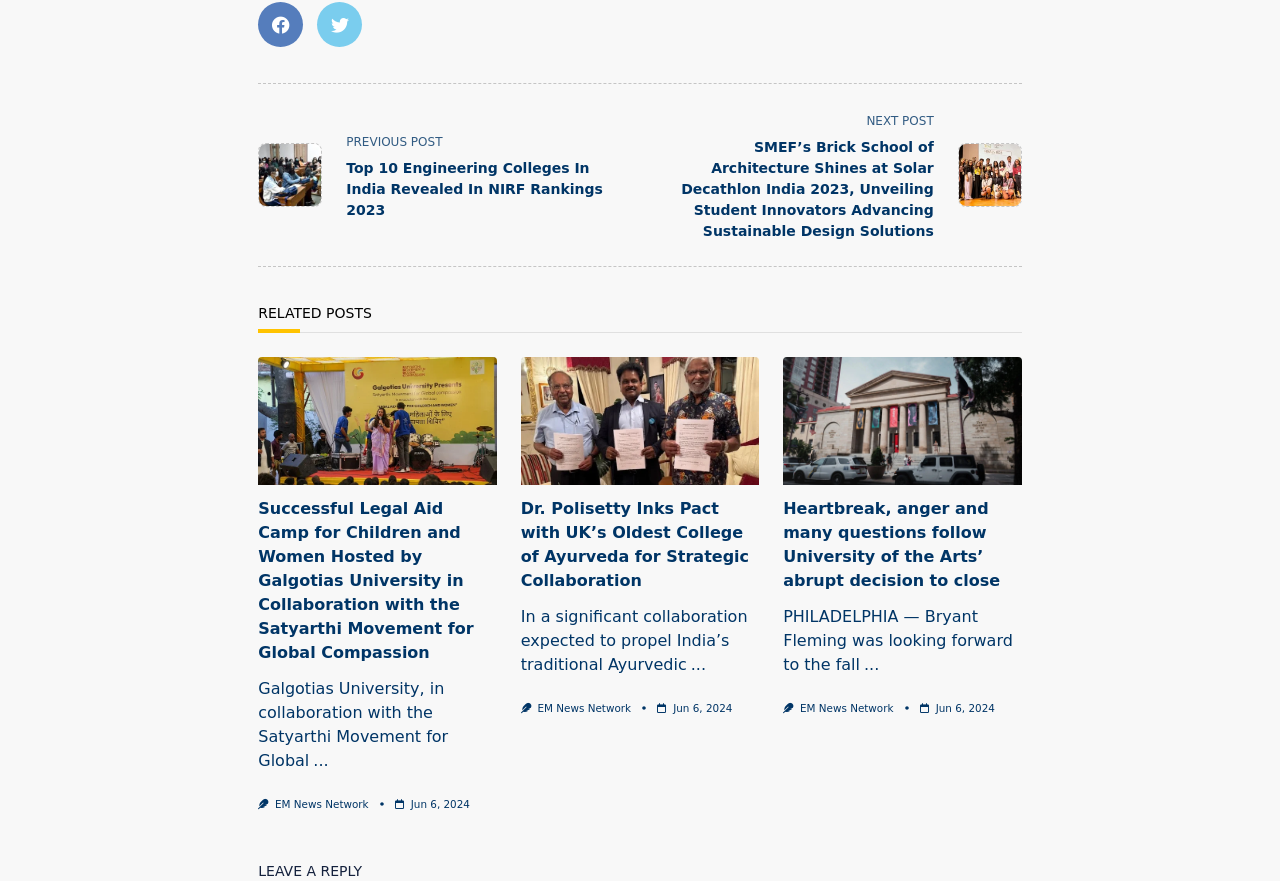Determine the bounding box coordinates of the region I should click to achieve the following instruction: "Click the previous post link". Ensure the bounding box coordinates are four float numbers between 0 and 1, i.e., [left, top, right, bottom].

[0.202, 0.146, 0.5, 0.251]